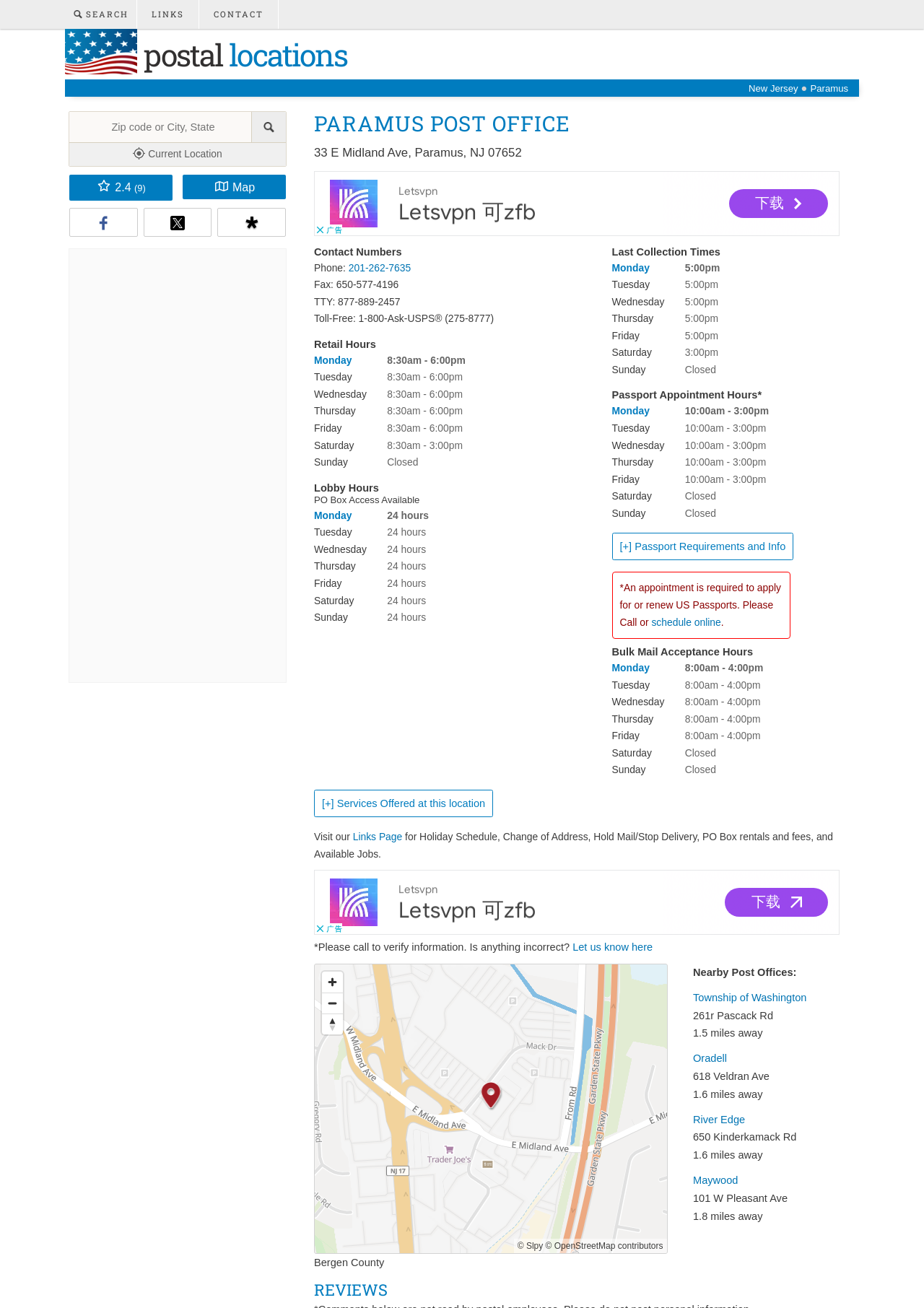Identify the bounding box coordinates of the clickable section necessary to follow the following instruction: "view Paramus post office details". The coordinates should be presented as four float numbers from 0 to 1, i.e., [left, top, right, bottom].

[0.877, 0.063, 0.918, 0.072]